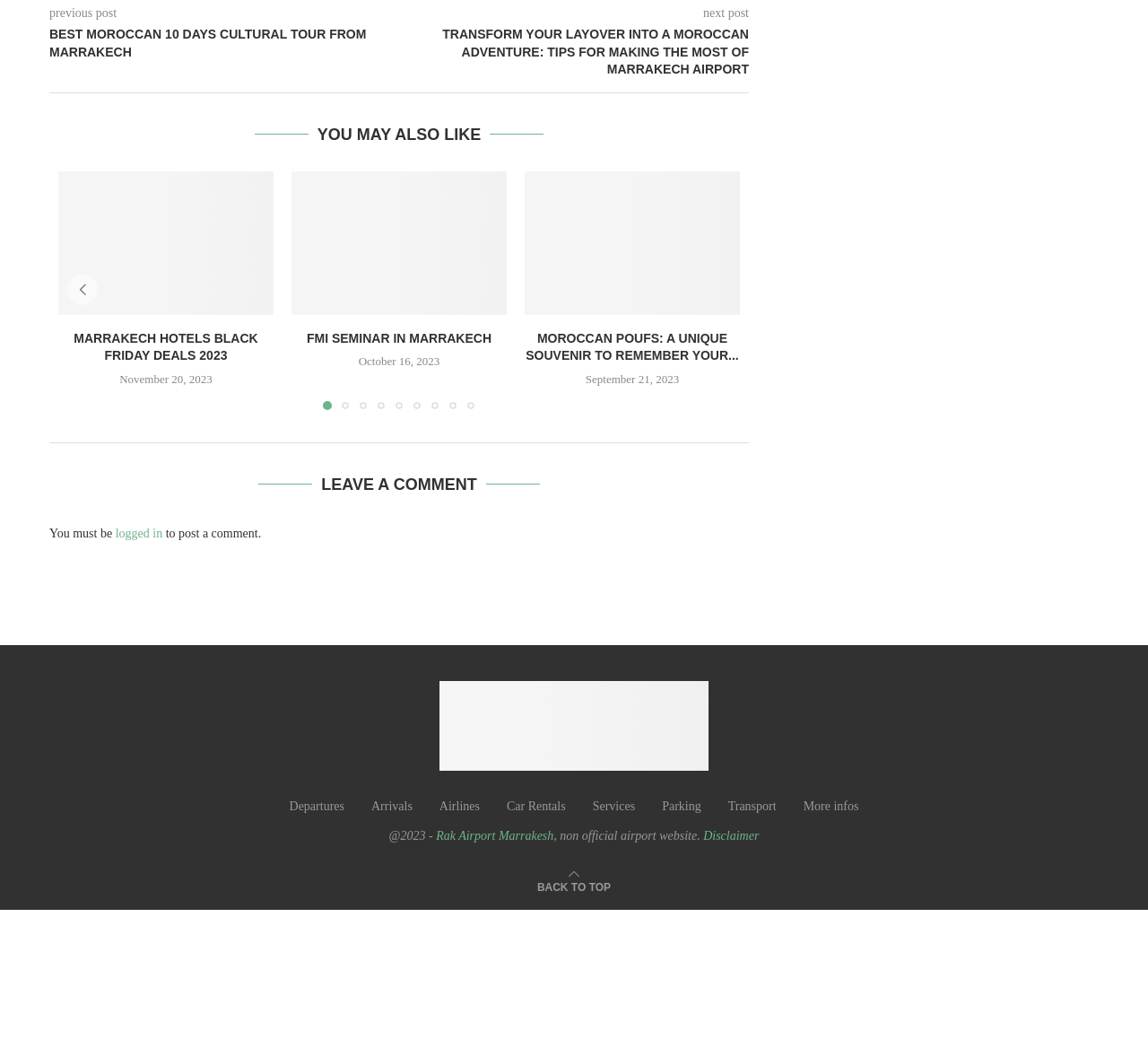Please determine the bounding box coordinates for the element that should be clicked to follow these instructions: "Click on the 'Marrakech hotels Black Friday deals 2023' link".

[0.051, 0.163, 0.238, 0.3]